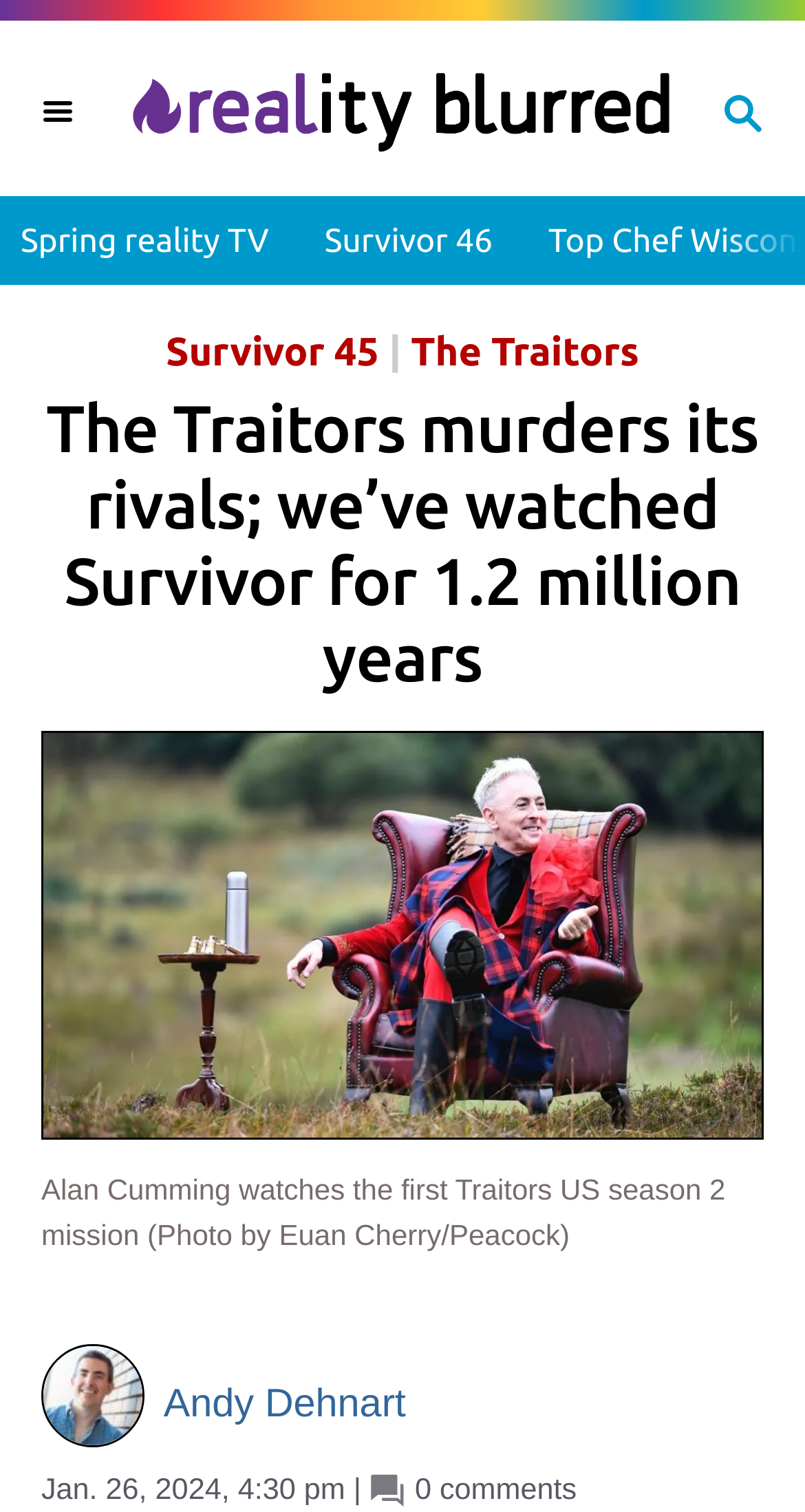What is the name of the reality TV show with 46 seasons?
Please provide a comprehensive and detailed answer to the question.

I found the answer by looking at the links on the webpage, specifically the one that says 'Survivor 46', which suggests that Survivor is a reality TV show with 46 seasons.